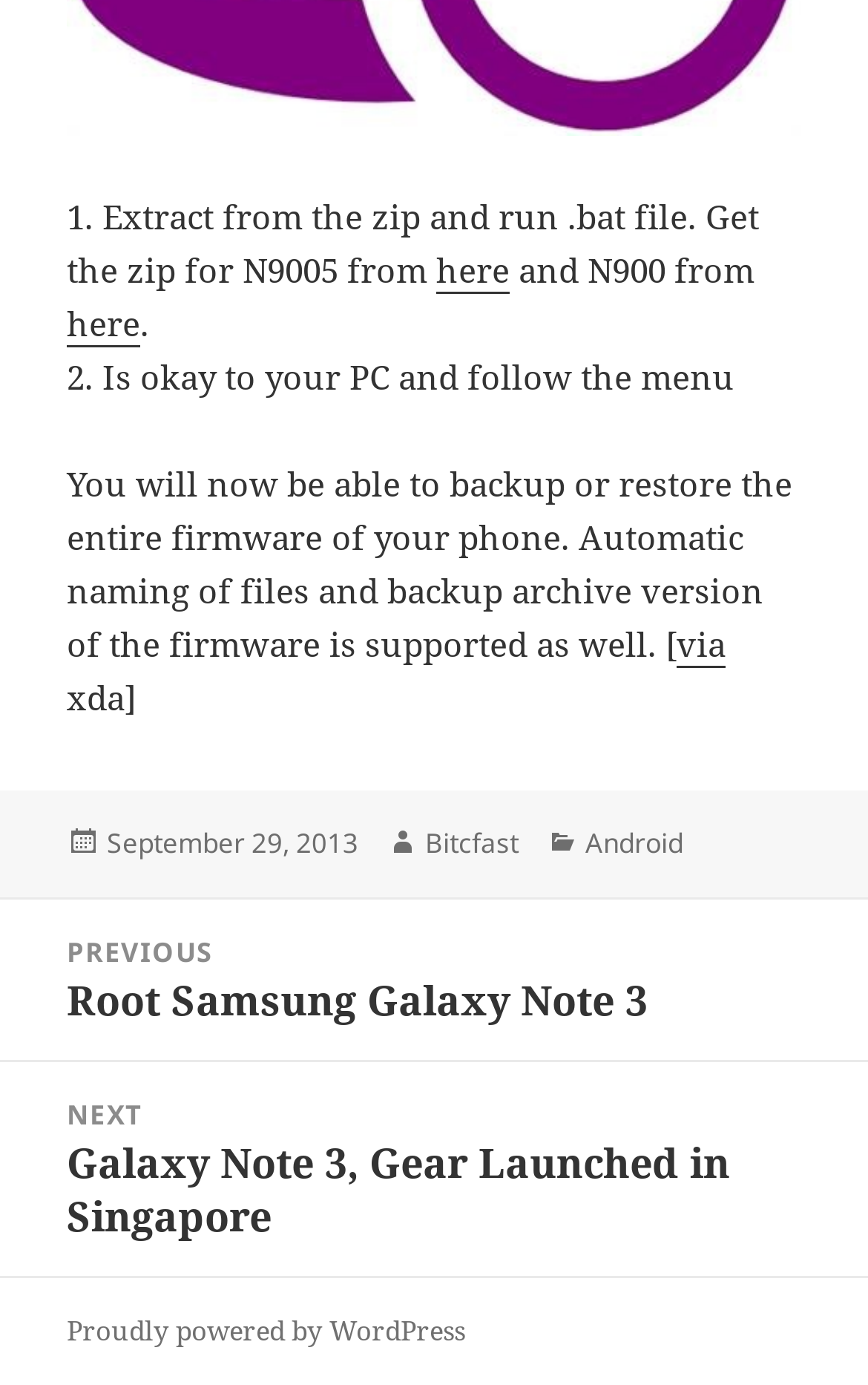Please locate the UI element described by "Proudly powered by WordPress" and provide its bounding box coordinates.

[0.077, 0.947, 0.536, 0.976]